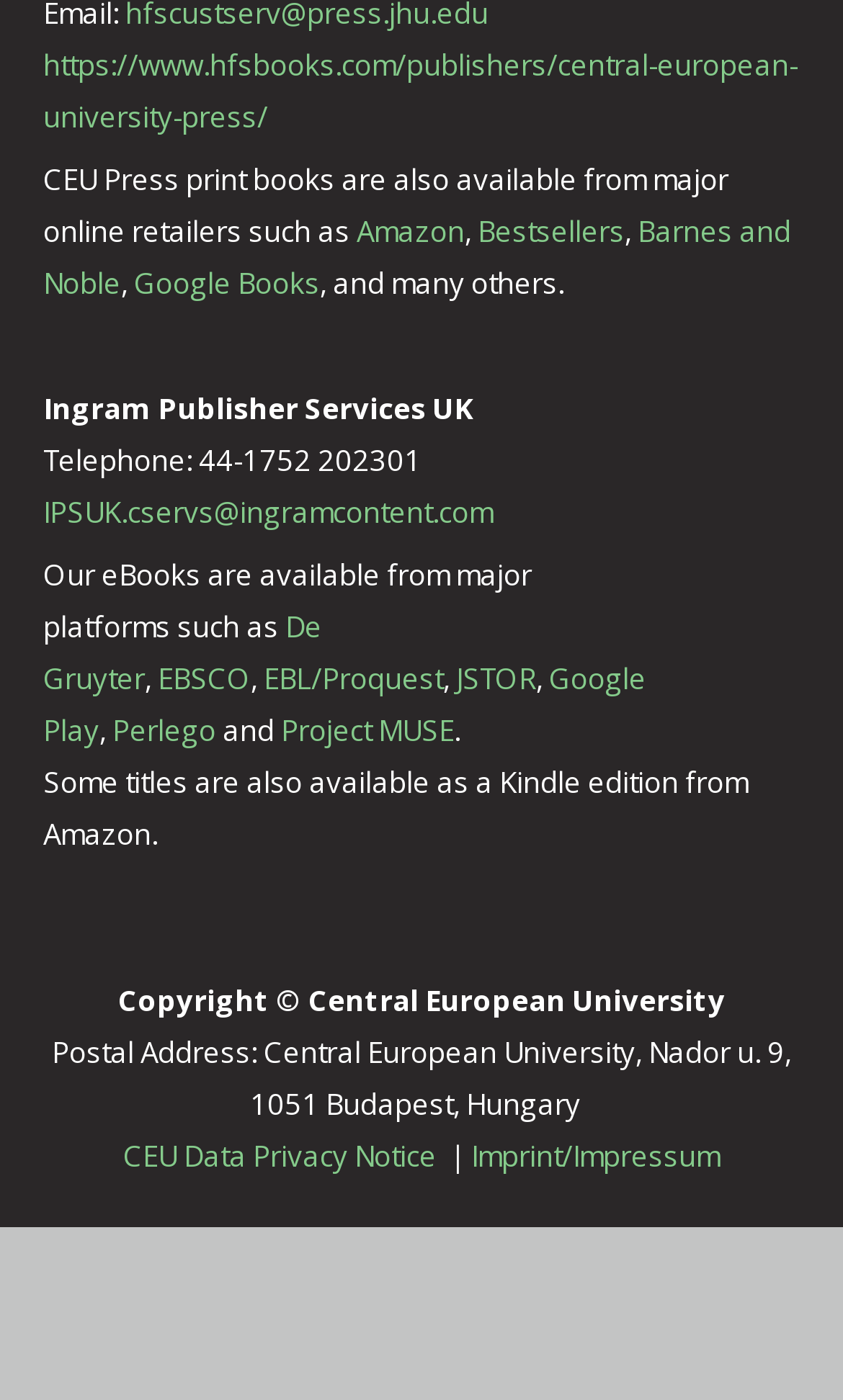Please identify the coordinates of the bounding box that should be clicked to fulfill this instruction: "Read CEU Data Privacy Notice".

[0.146, 0.811, 0.518, 0.839]